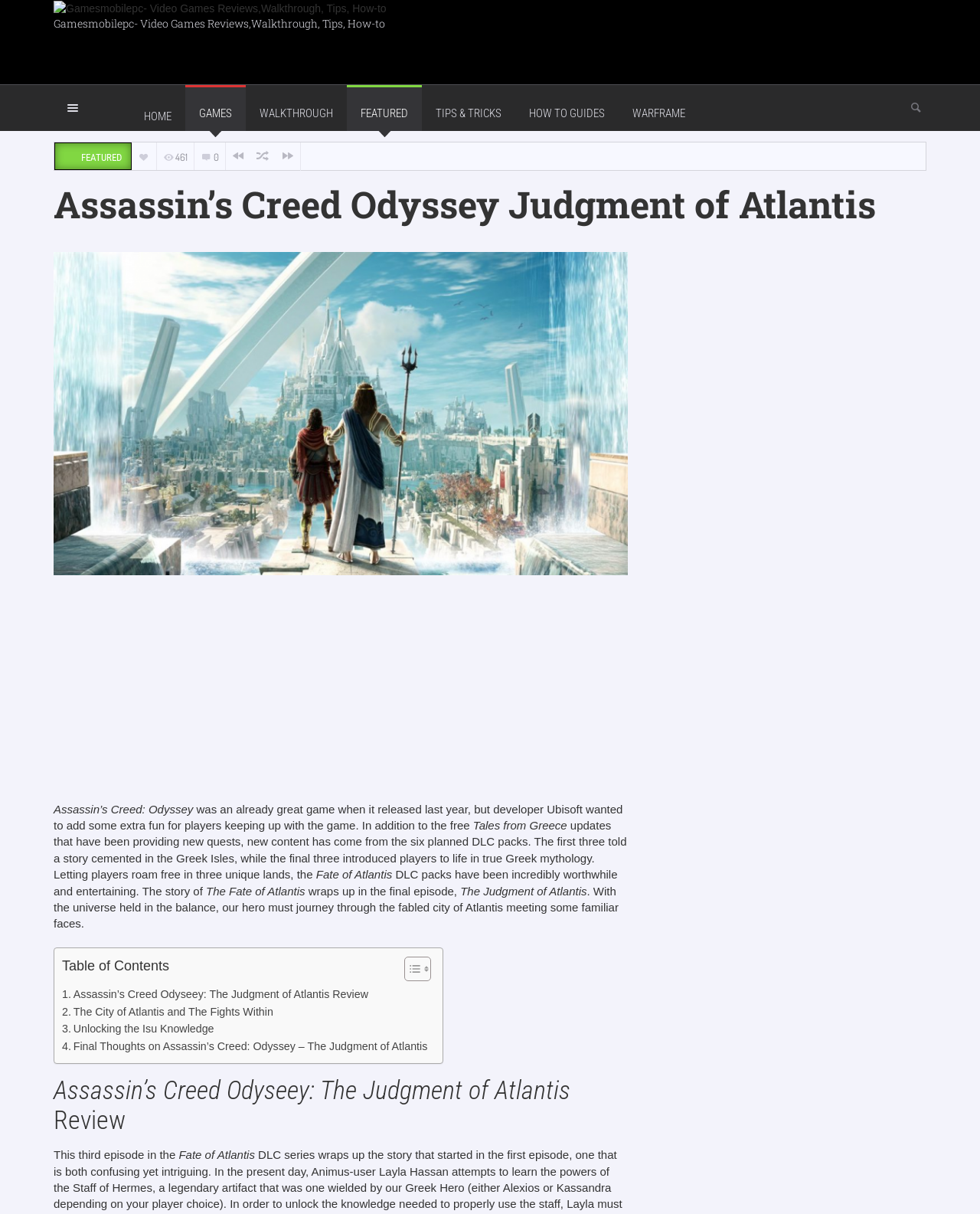Can you identify the bounding box coordinates of the clickable region needed to carry out this instruction: 'Click on the Assassin's Creed Odyssey Judgment of Atlantis - Walkthrough link'? The coordinates should be four float numbers within the range of 0 to 1, stated as [left, top, right, bottom].

[0.055, 0.208, 0.641, 0.474]